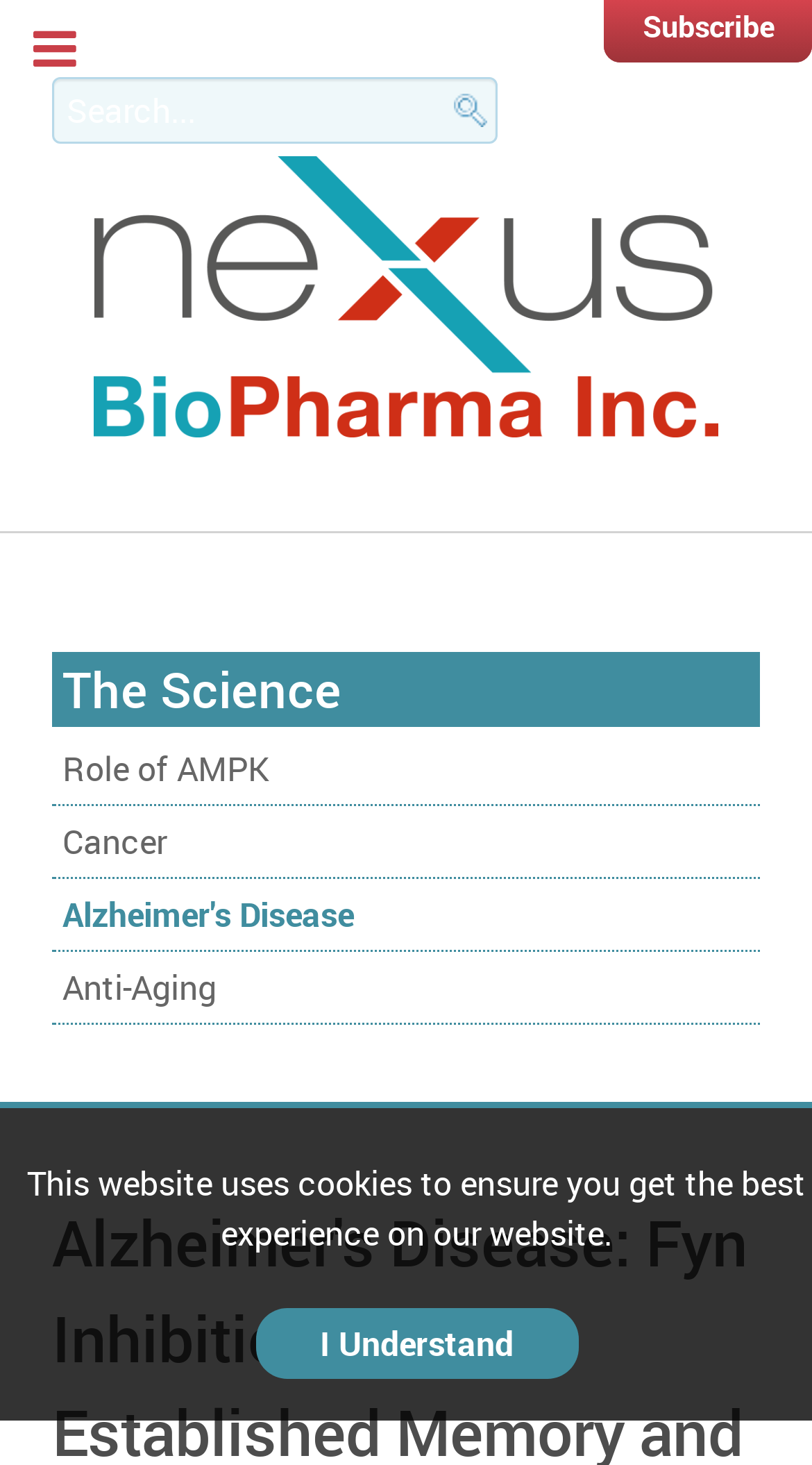Please locate the bounding box coordinates of the element that should be clicked to achieve the given instruction: "visit the Gantry 5 website".

[0.064, 0.107, 0.936, 0.299]